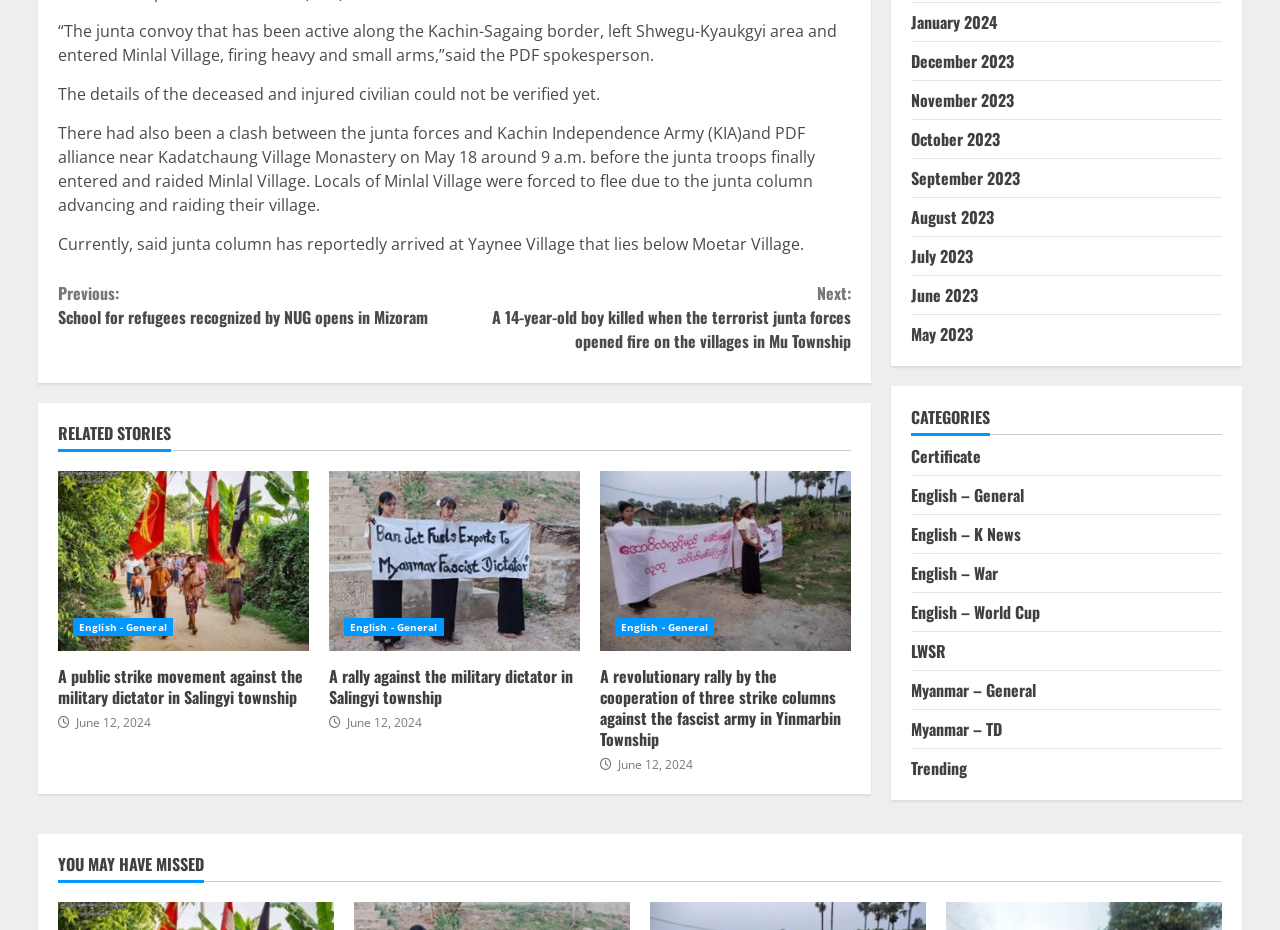Determine the bounding box coordinates of the clickable region to execute the instruction: "Browse 'June 2024' news". The coordinates should be four float numbers between 0 and 1, denoted as [left, top, right, bottom].

[0.712, 0.011, 0.779, 0.037]